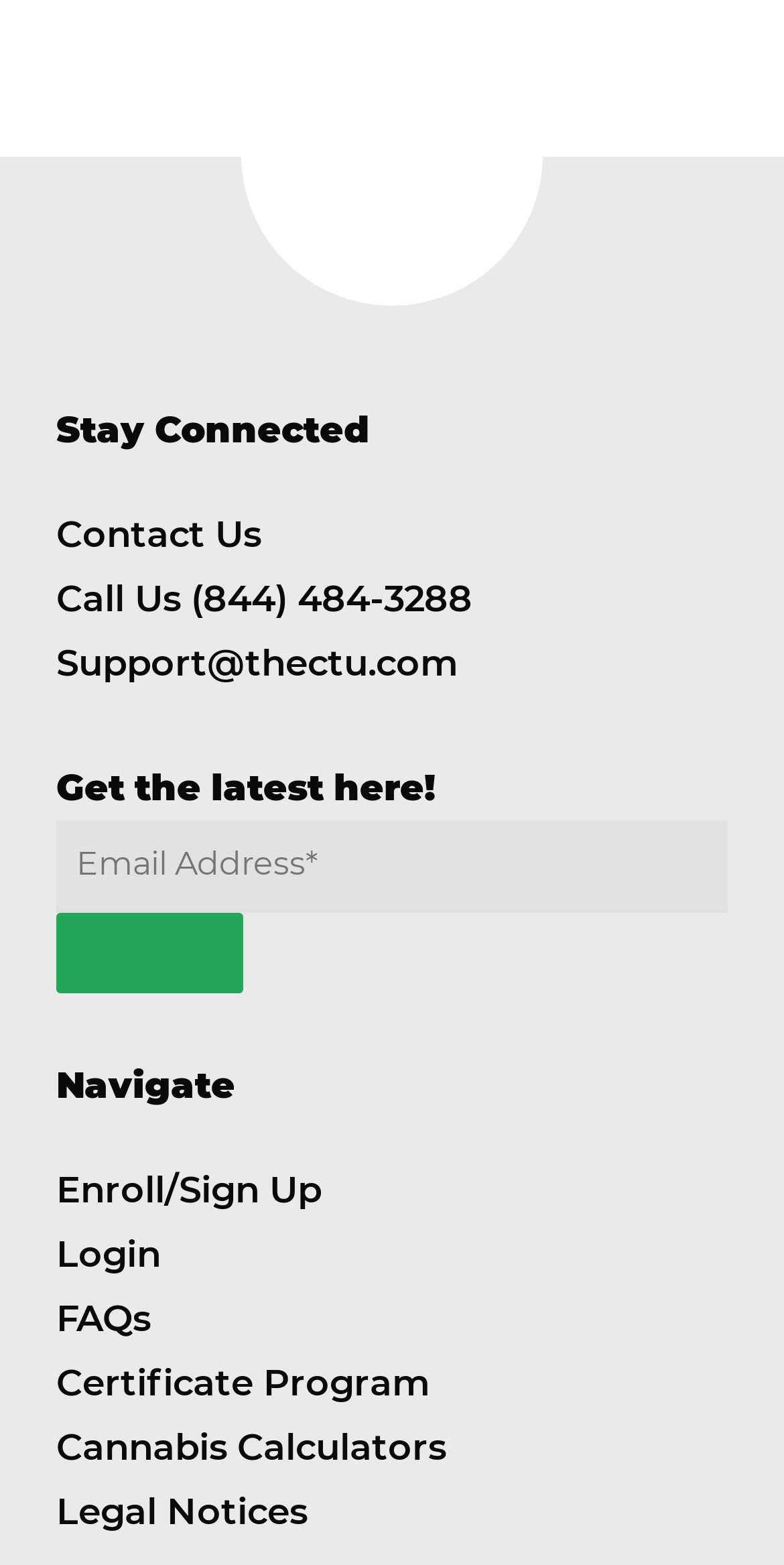What is the phone number to call for support?
Please give a detailed and elaborate answer to the question based on the image.

The phone number to call for support is mentioned in the footer section of the webpage as 'Call Us (844) 484-3288'.